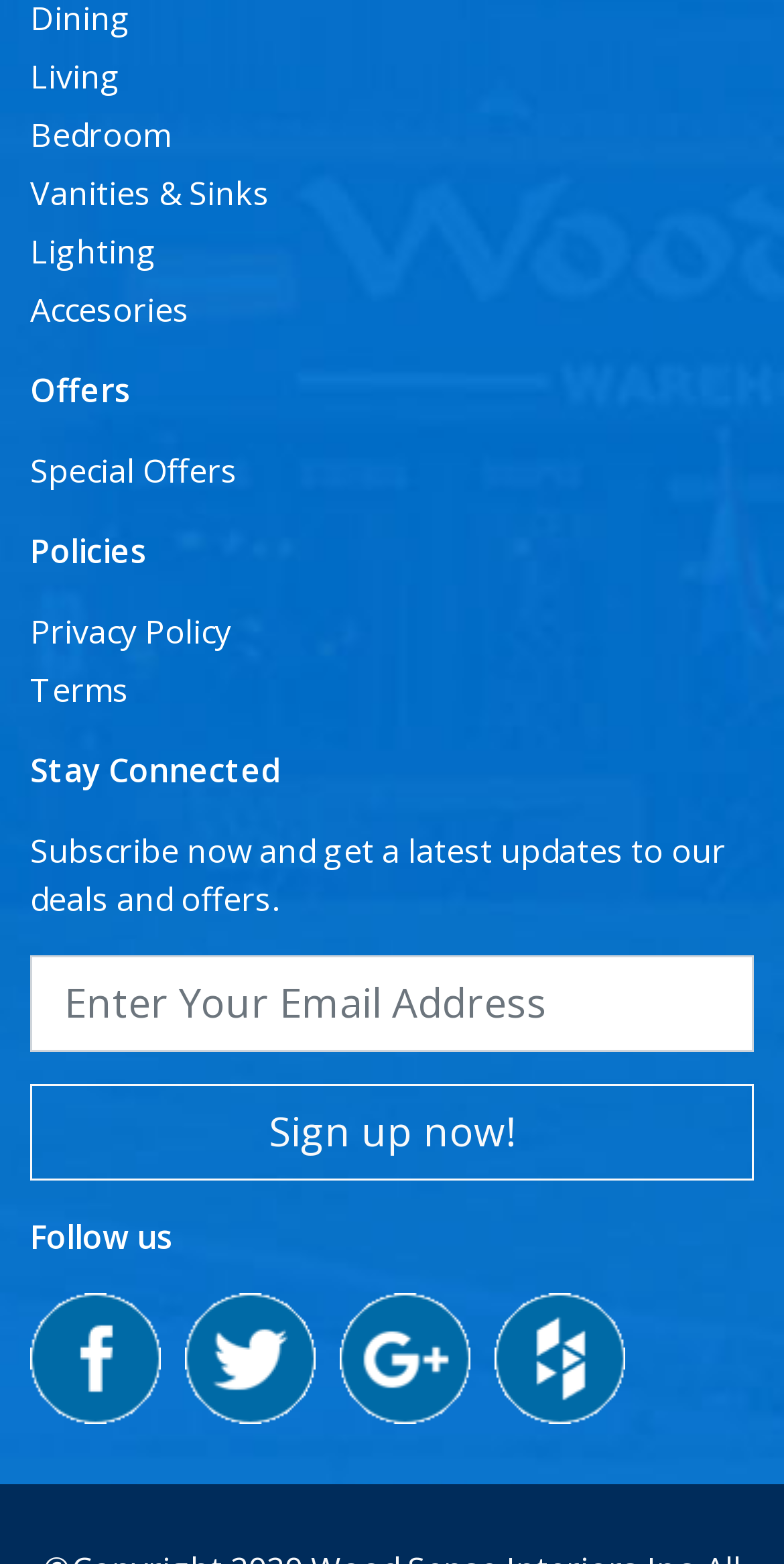Please identify the bounding box coordinates of the element's region that I should click in order to complete the following instruction: "View Special Offers". The bounding box coordinates consist of four float numbers between 0 and 1, i.e., [left, top, right, bottom].

[0.038, 0.287, 0.303, 0.315]